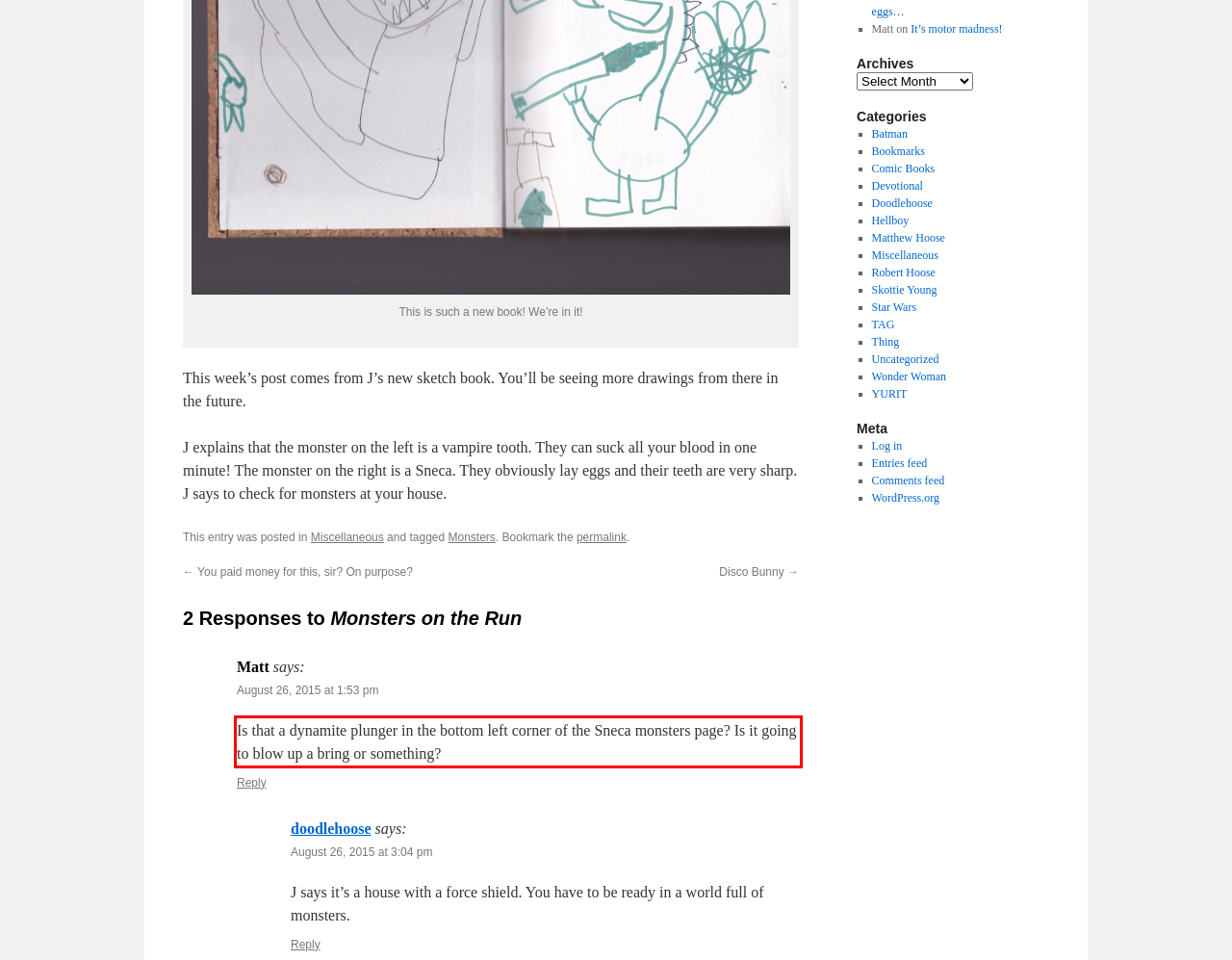Please recognize and transcribe the text located inside the red bounding box in the webpage image.

Is that a dynamite plunger in the bottom left corner of the Sneca monsters page? Is it going to blow up a bring or something?